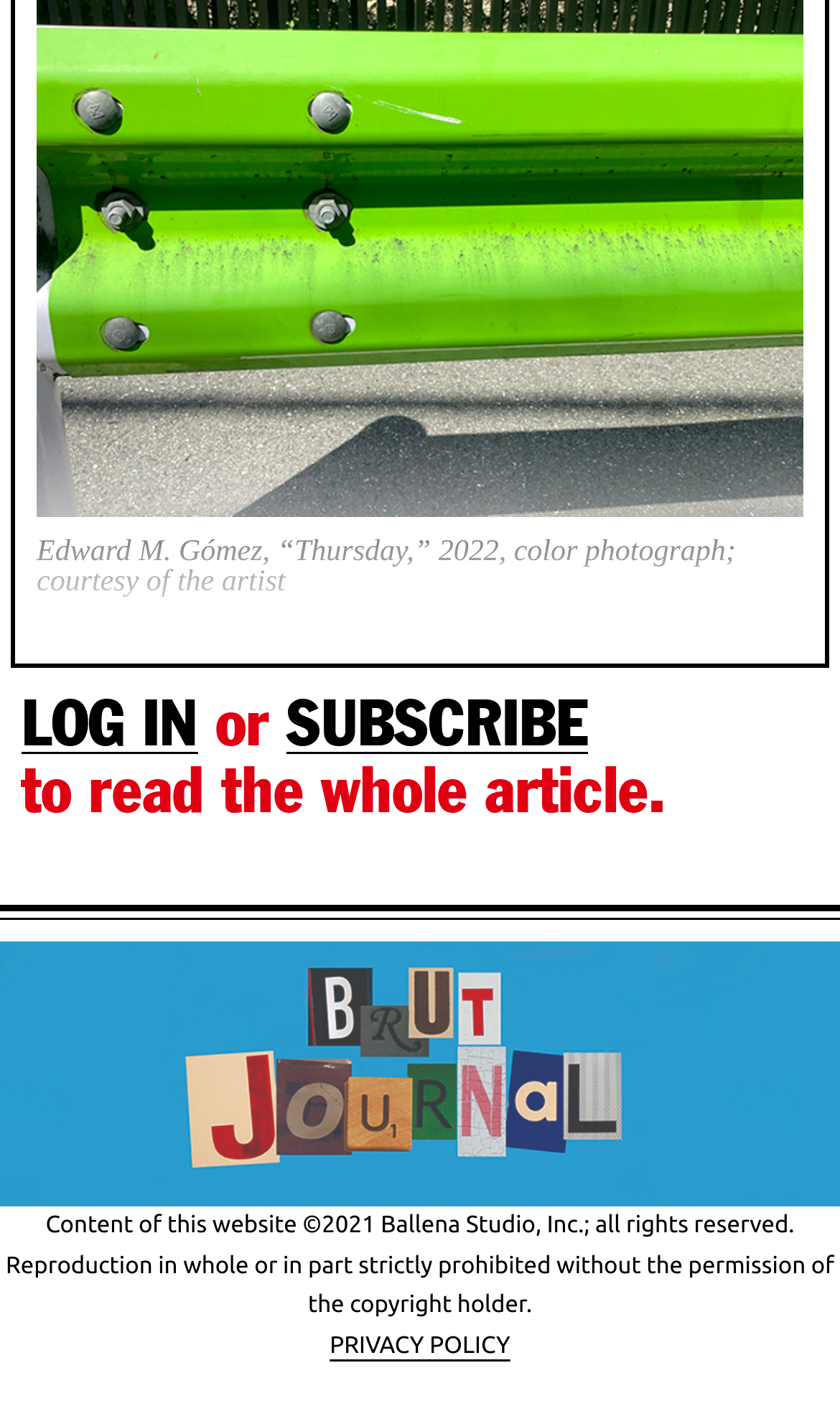What type of image is described in the figcaption?
Offer a detailed and exhaustive answer to the question.

The figcaption element contains the text 'Edward M. Gómez, “Thursday,” 2022, color photograph; courtesy of the artist'. This text is describing the artwork, and the type of image is mentioned as a color photograph.